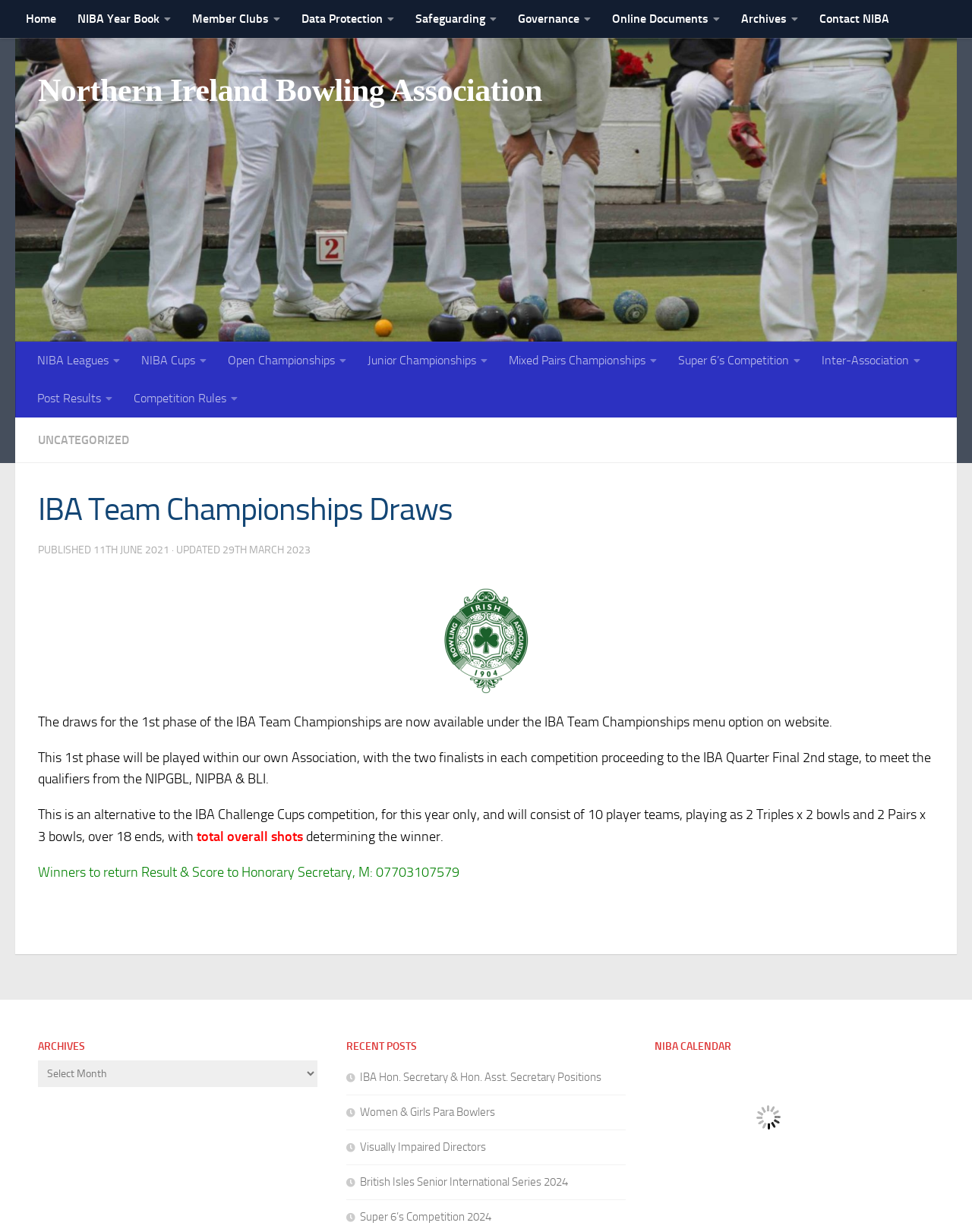What is the section below the article?
Look at the image and respond with a single word or a short phrase.

ARCHIVES